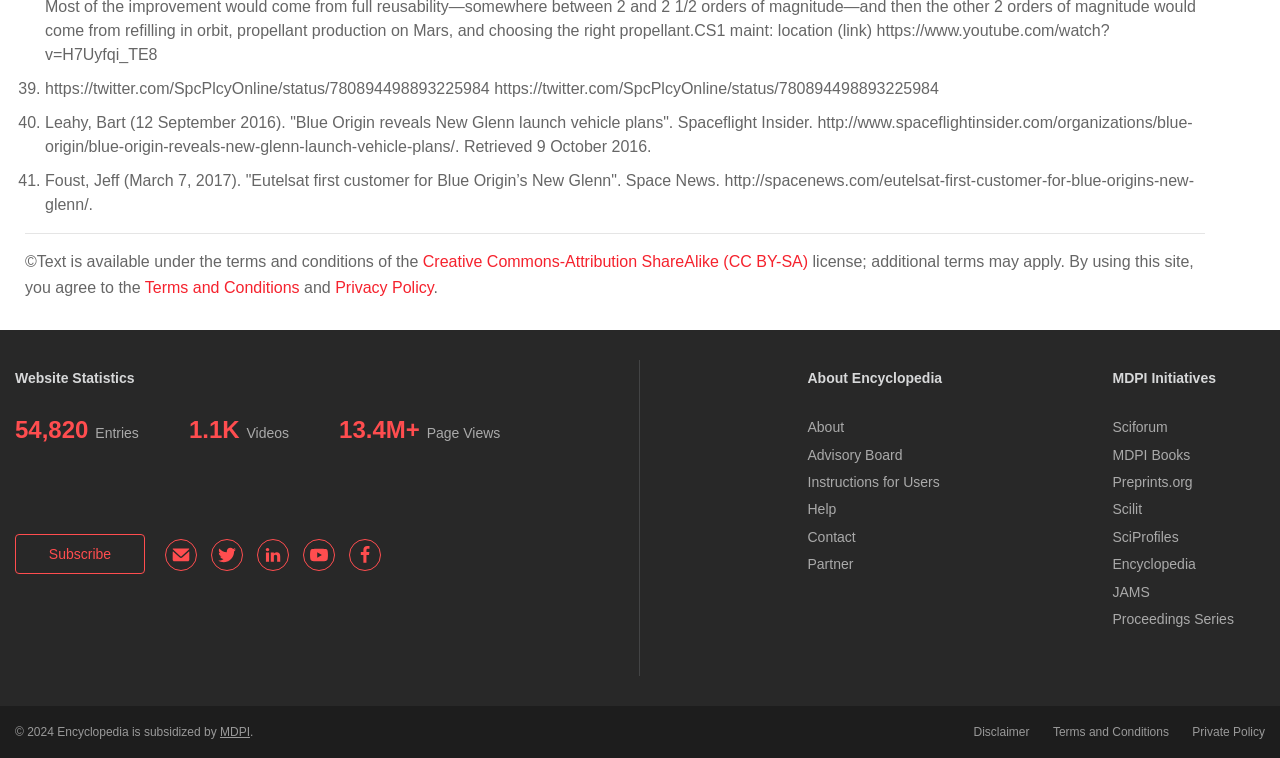Can you show the bounding box coordinates of the region to click on to complete the task described in the instruction: "Click on the 'Post Comment' button"?

None